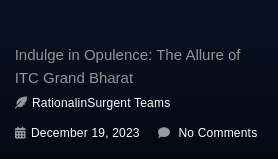How many comments are on the post?
Analyze the image and deliver a detailed answer to the question.

According to the note below the title, there are no comments on the post.